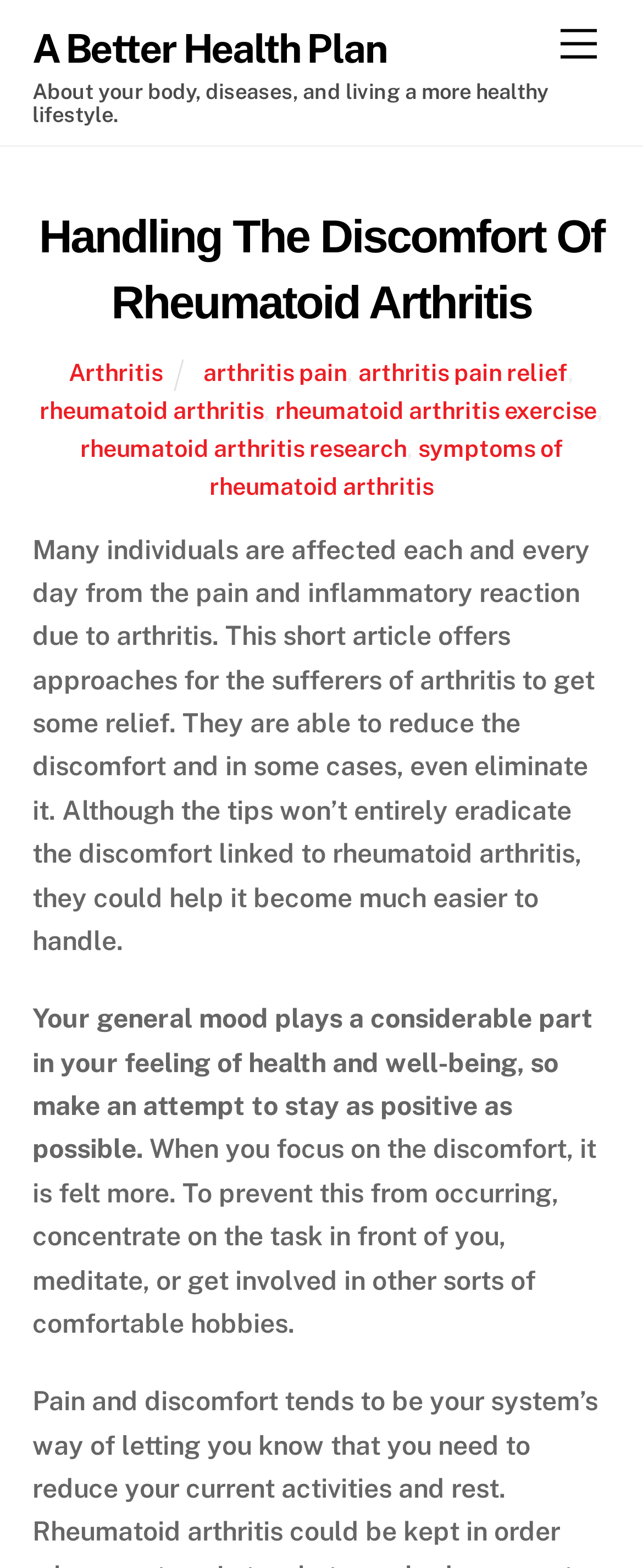Locate the bounding box coordinates of the element that should be clicked to fulfill the instruction: "Click on the 'Menu' link".

[0.847, 0.008, 0.95, 0.049]